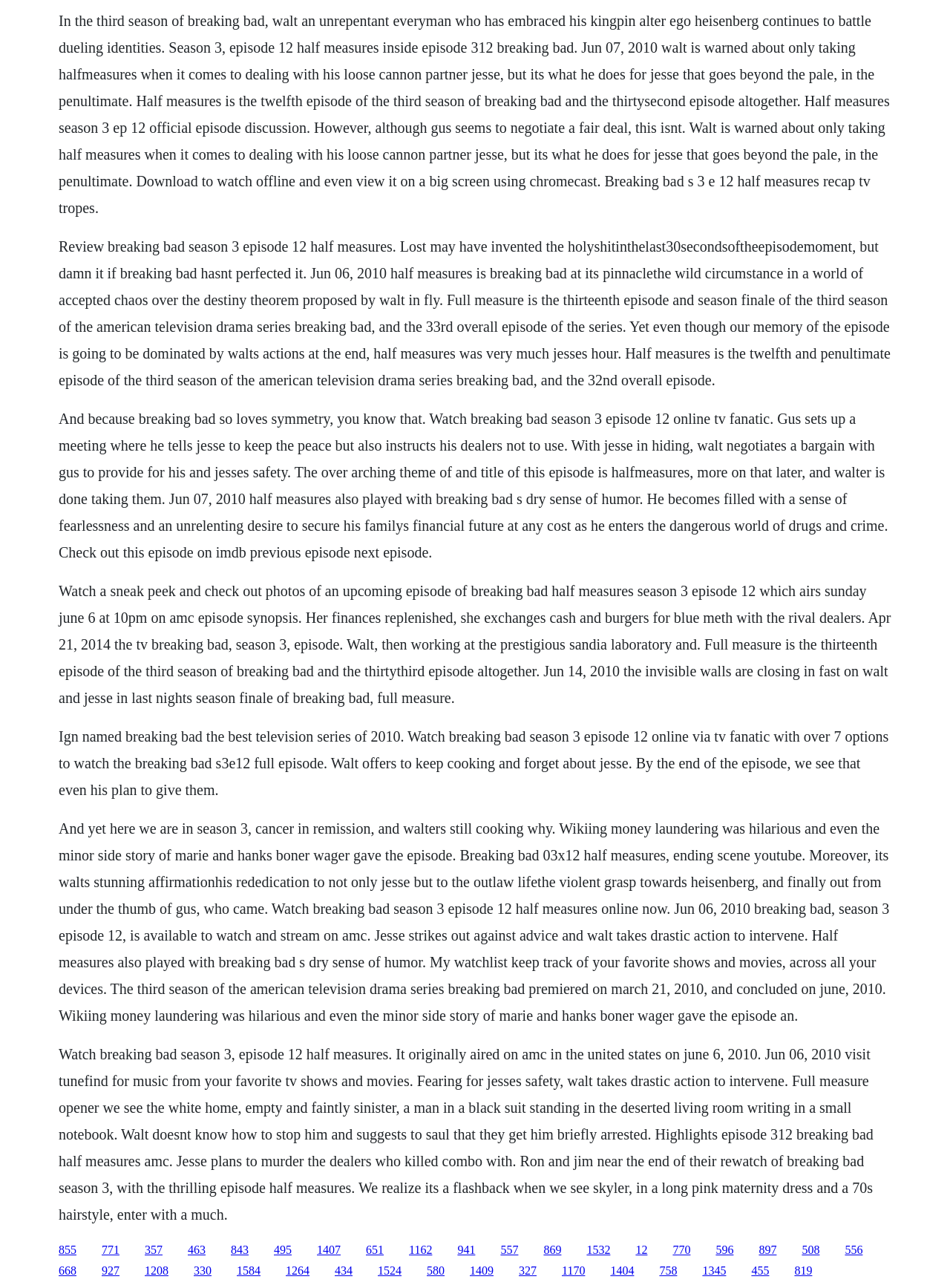Can you identify the bounding box coordinates of the clickable region needed to carry out this instruction: 'visit the ARCHIVE'? The coordinates should be four float numbers within the range of 0 to 1, stated as [left, top, right, bottom].

None